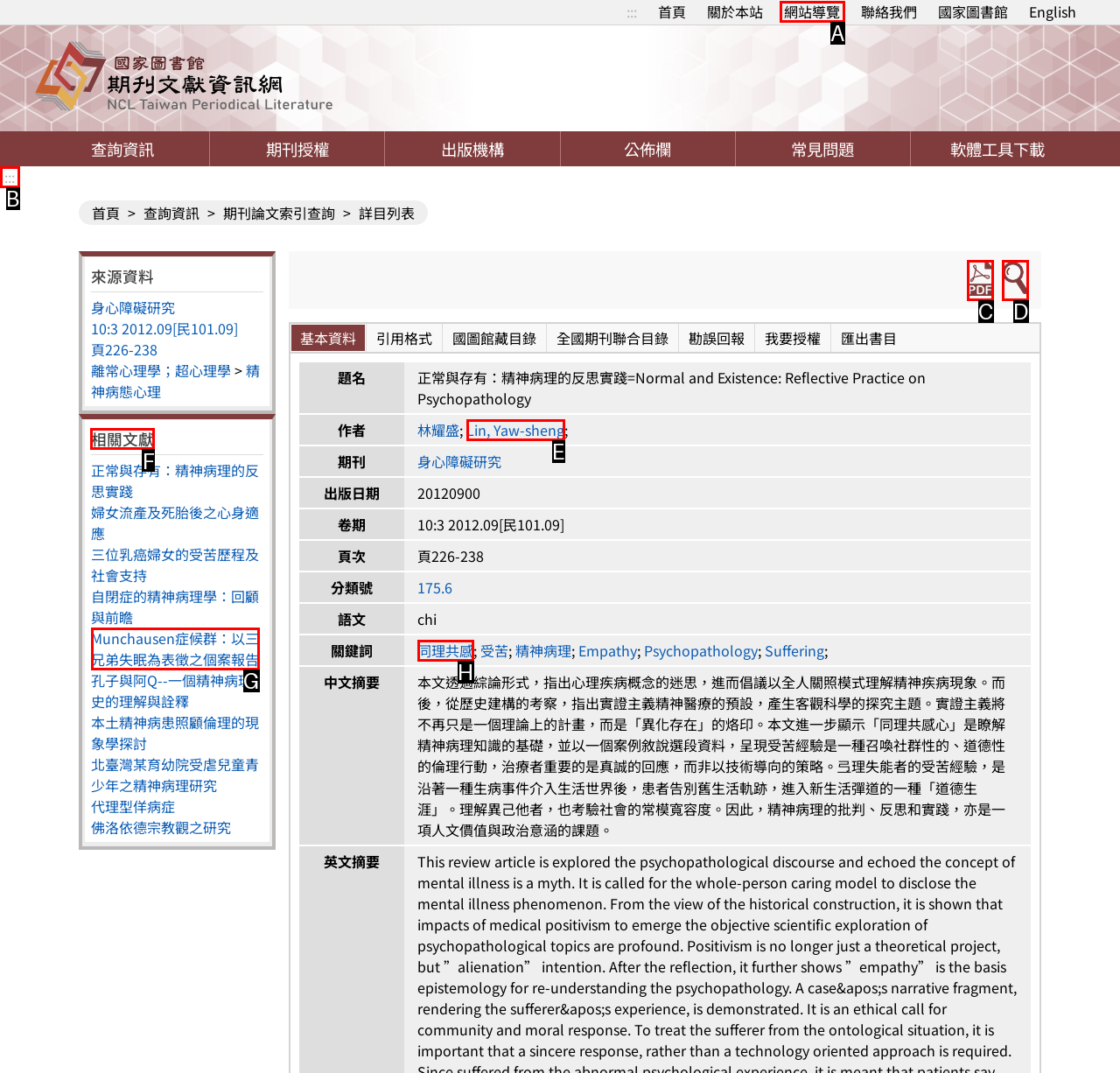Determine the letter of the UI element I should click on to complete the task: search for related literature from the provided choices in the screenshot.

F